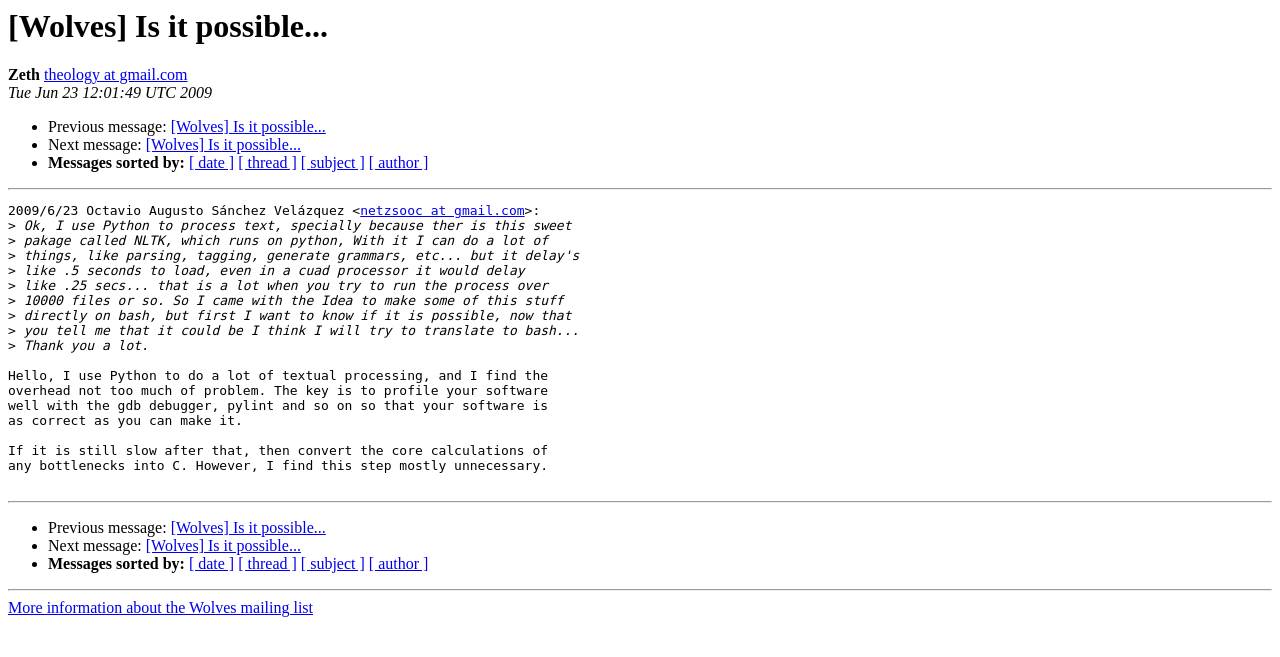Find the bounding box coordinates of the element to click in order to complete the given instruction: "Click the link to view previous message."

[0.038, 0.18, 0.133, 0.206]